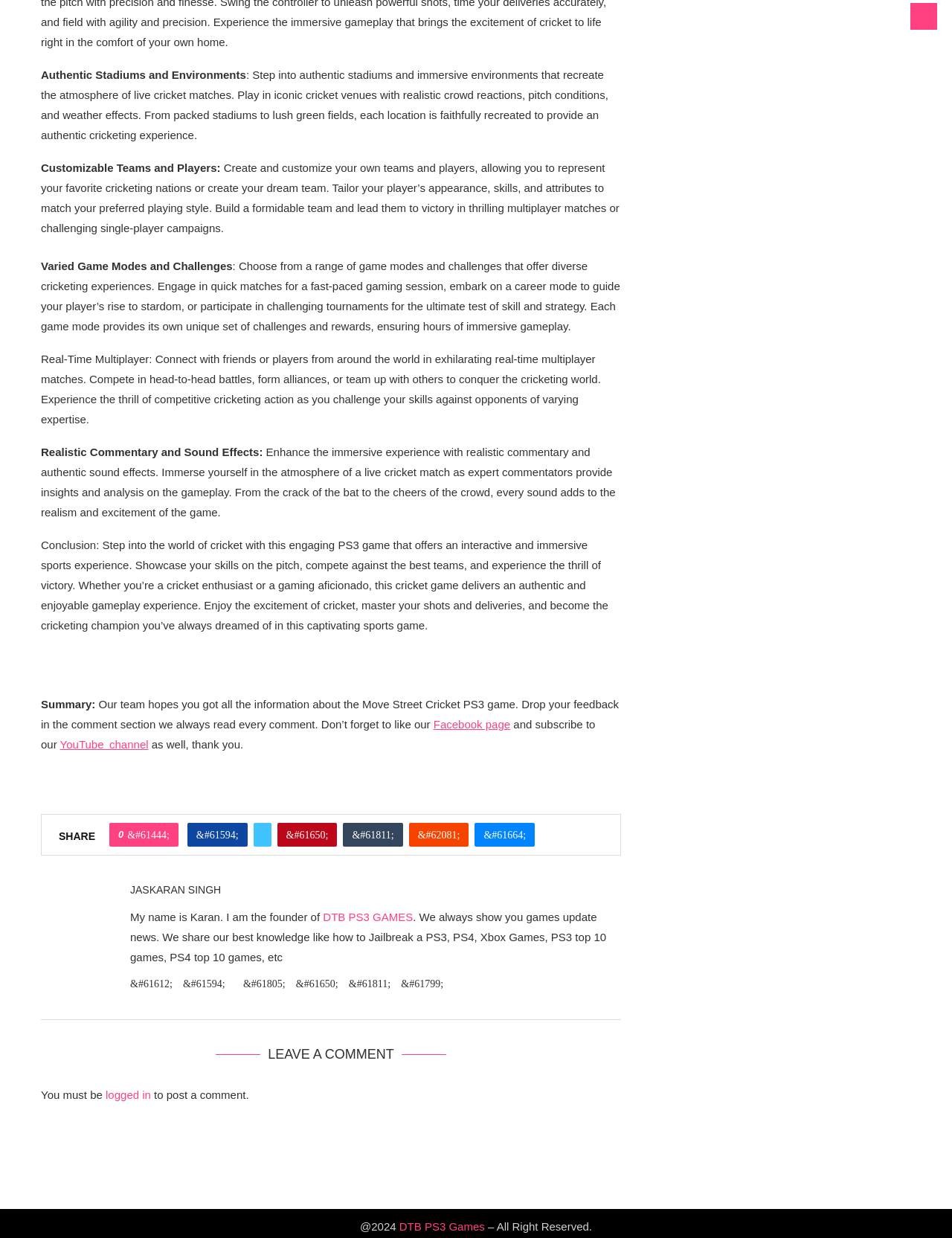Respond to the following query with just one word or a short phrase: 
What is the theme of the game described on this webpage?

Cricket